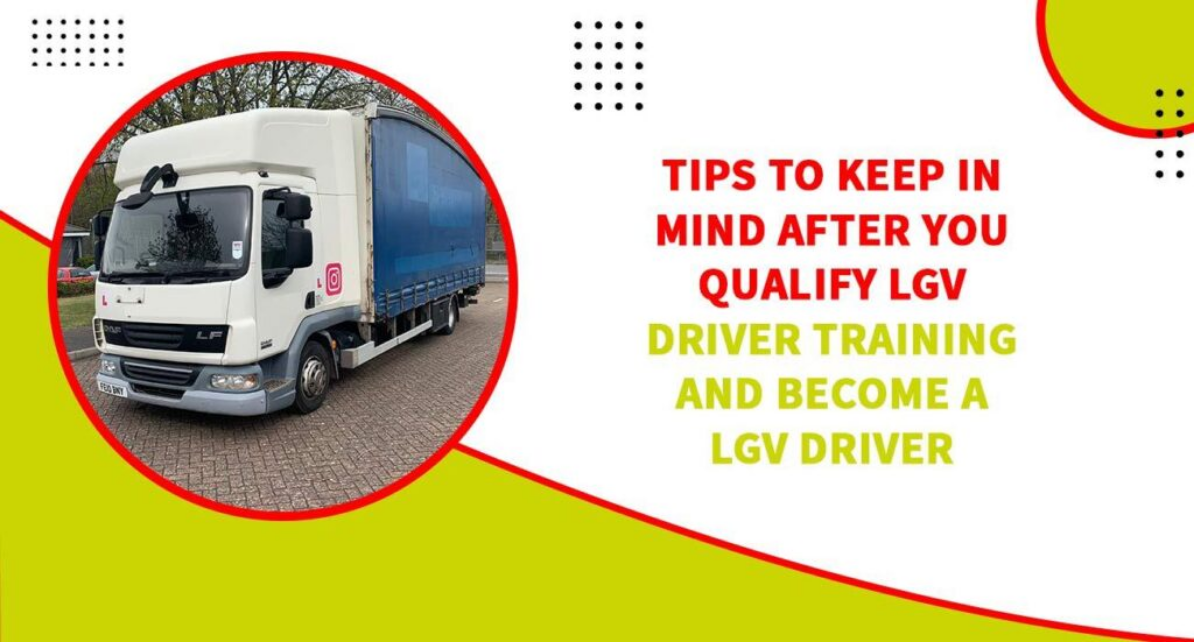Answer the following inquiry with a single word or phrase:
What is the purpose of the text overlay in the image?

To provide important information